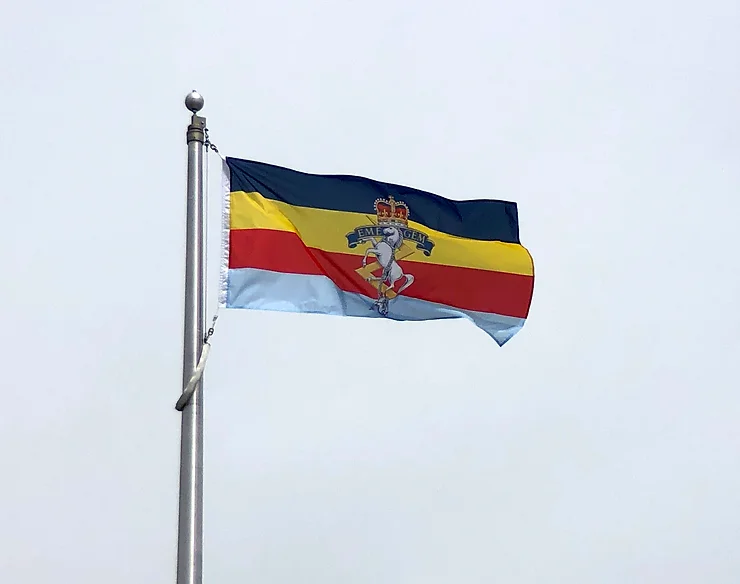When was the Royal Canadian Electrical and Mechanical Engineers (RCEME) founded?
Provide a detailed answer to the question, using the image to inform your response.

The caption states that the RCEME was founded on May 15, 1944, during World War II, to maintain the operational readiness of Canadian military vehicles and equipment.